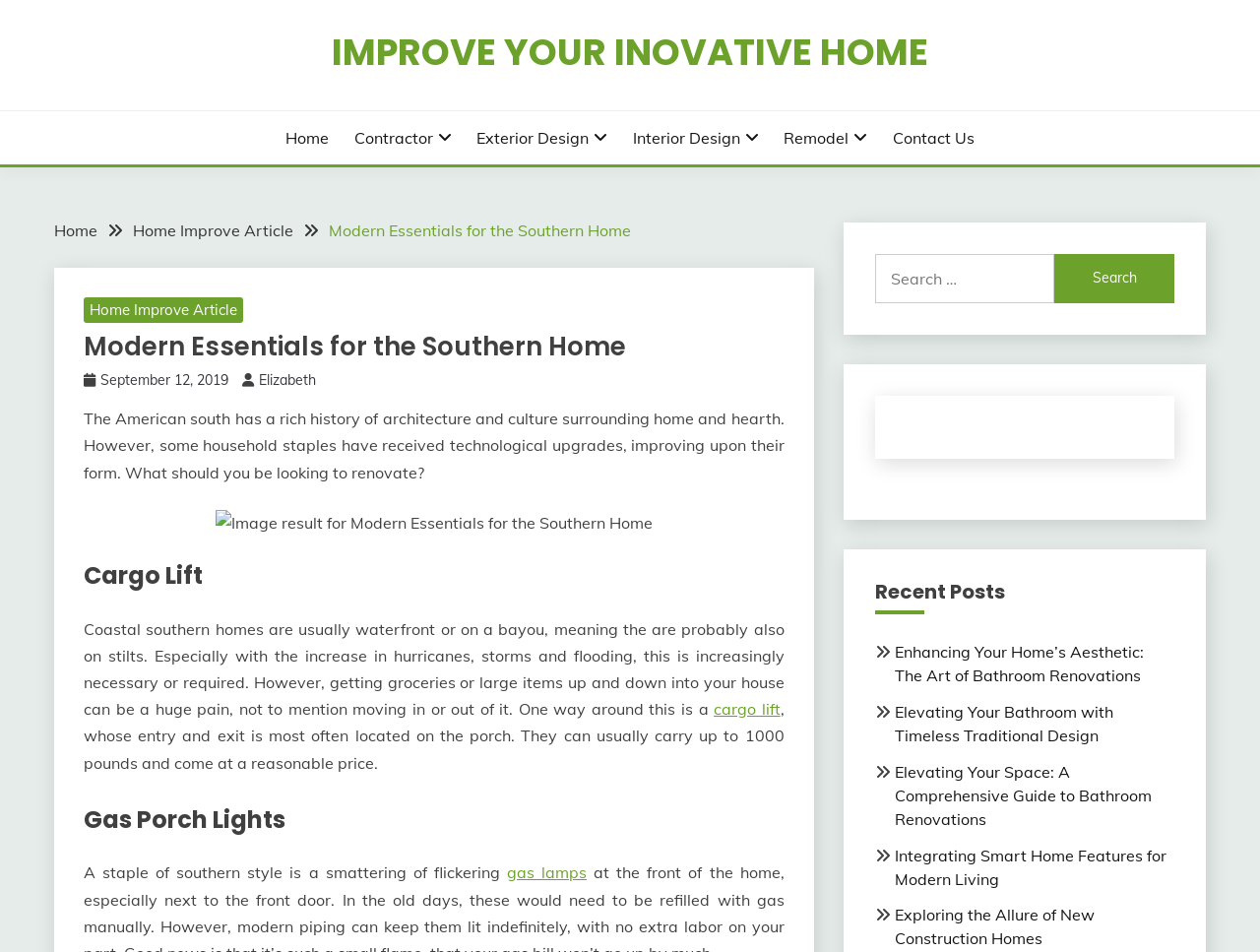Identify the bounding box coordinates of the region that needs to be clicked to carry out this instruction: "Click on the 'IMPROVE YOUR INOVATIVE HOME' link". Provide these coordinates as four float numbers ranging from 0 to 1, i.e., [left, top, right, bottom].

[0.263, 0.028, 0.737, 0.082]